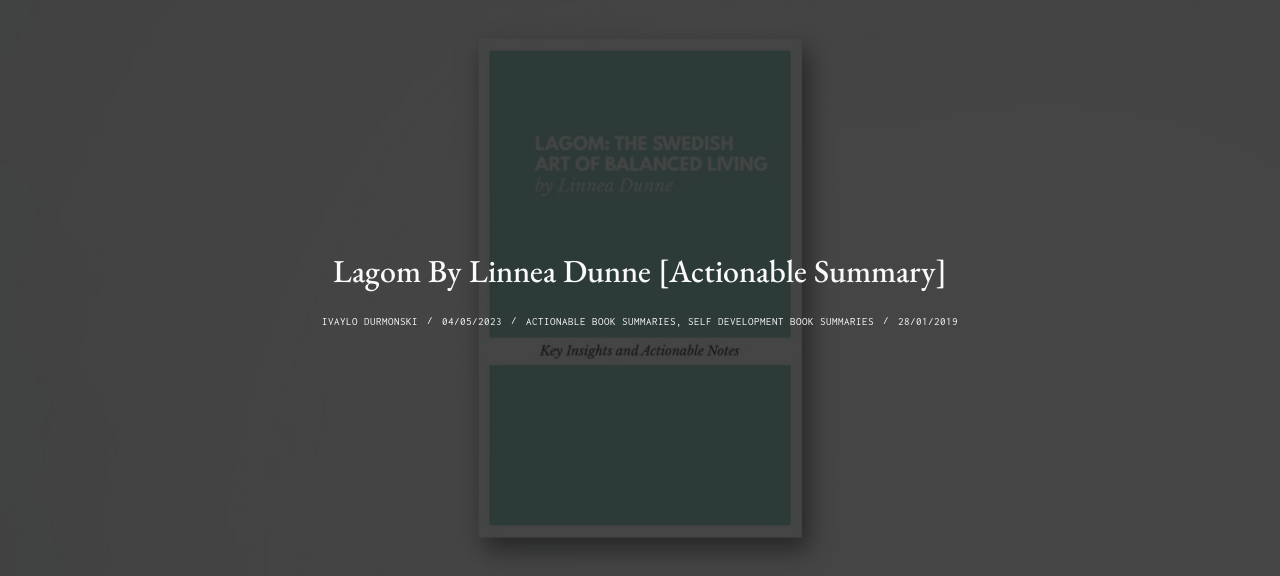What is the central theme of the book?
Answer the question in as much detail as possible.

The title text 'Lagom: The Swedish Art of Balanced Living' emphasizes the book's central theme of balance in life, which is further reinforced by the overall layout designed to offer guidance on achieving a harmonious lifestyle.